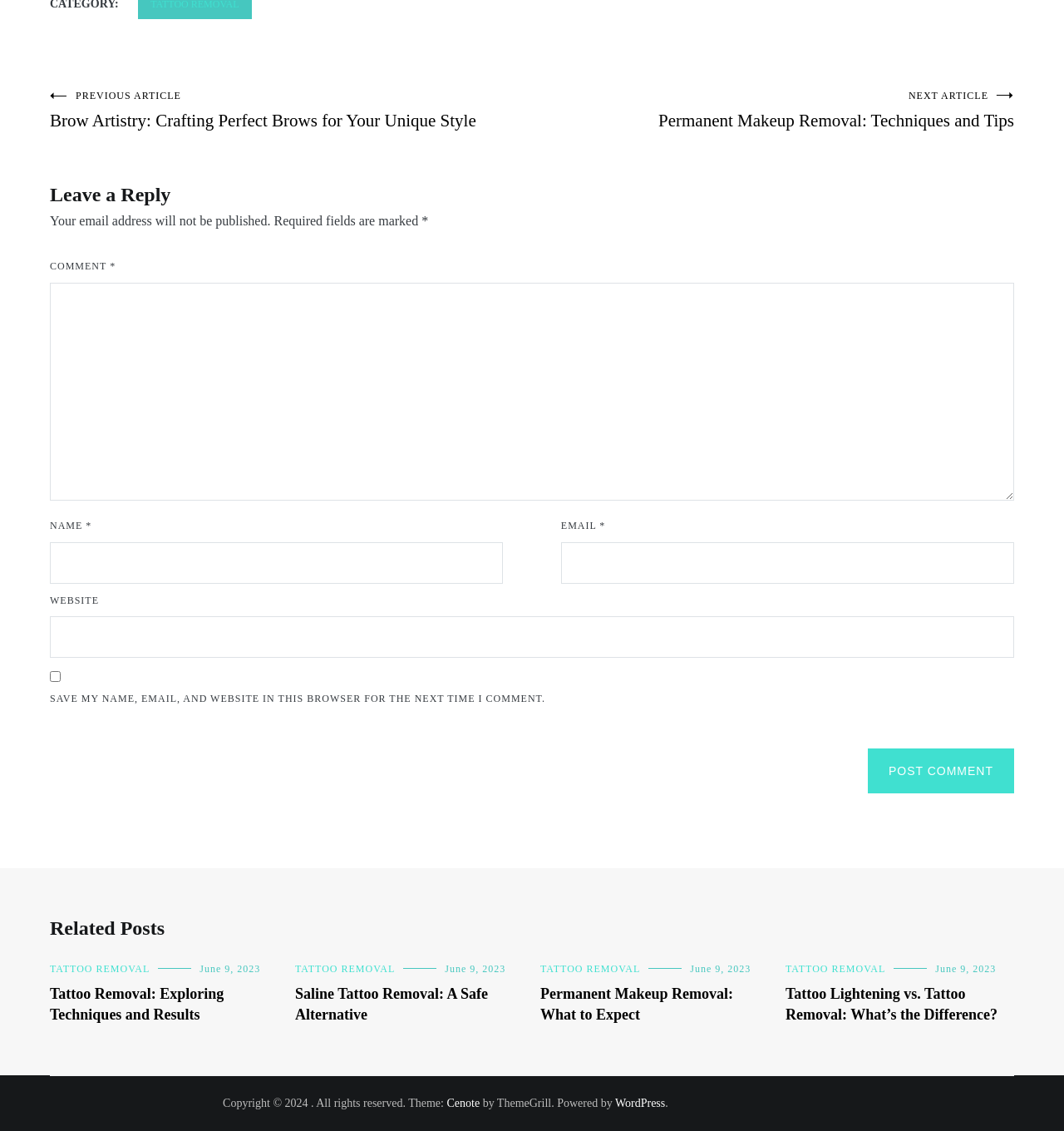Using the format (top-left x, top-left y, bottom-right x, bottom-right y), provide the bounding box coordinates for the described UI element. All values should be floating point numbers between 0 and 1: Site Map

None